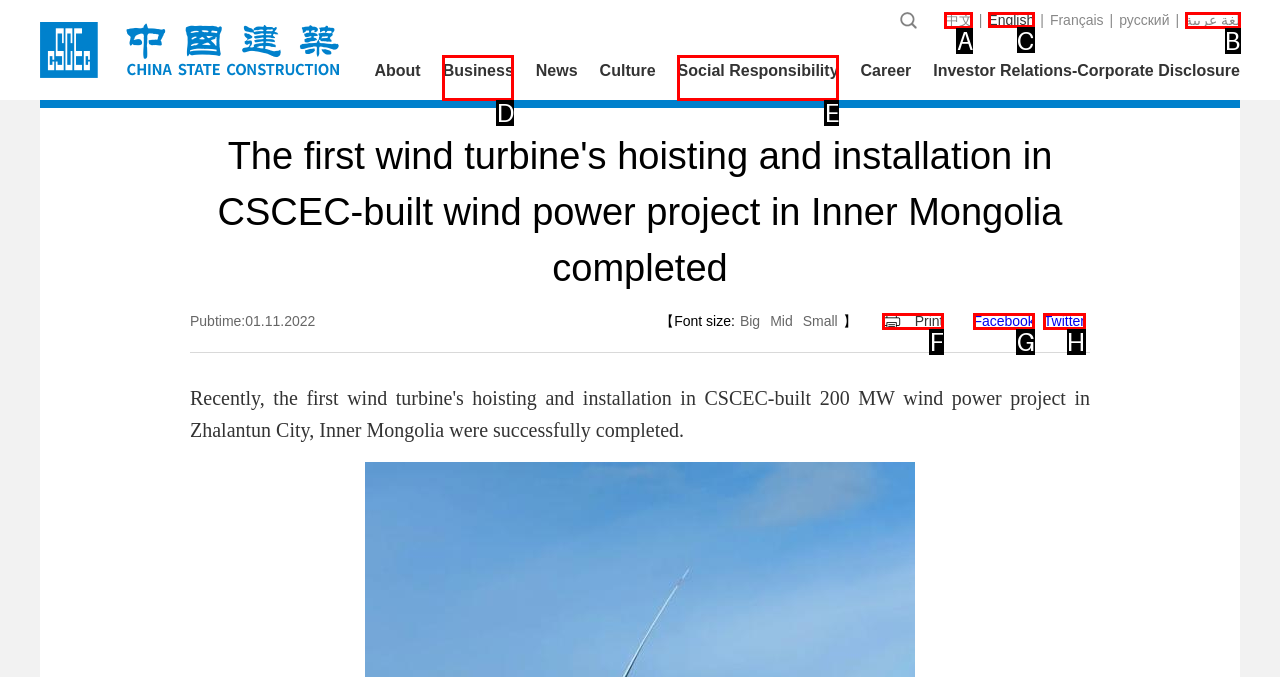Tell me the letter of the UI element to click in order to accomplish the following task: Switch to English
Answer with the letter of the chosen option from the given choices directly.

C